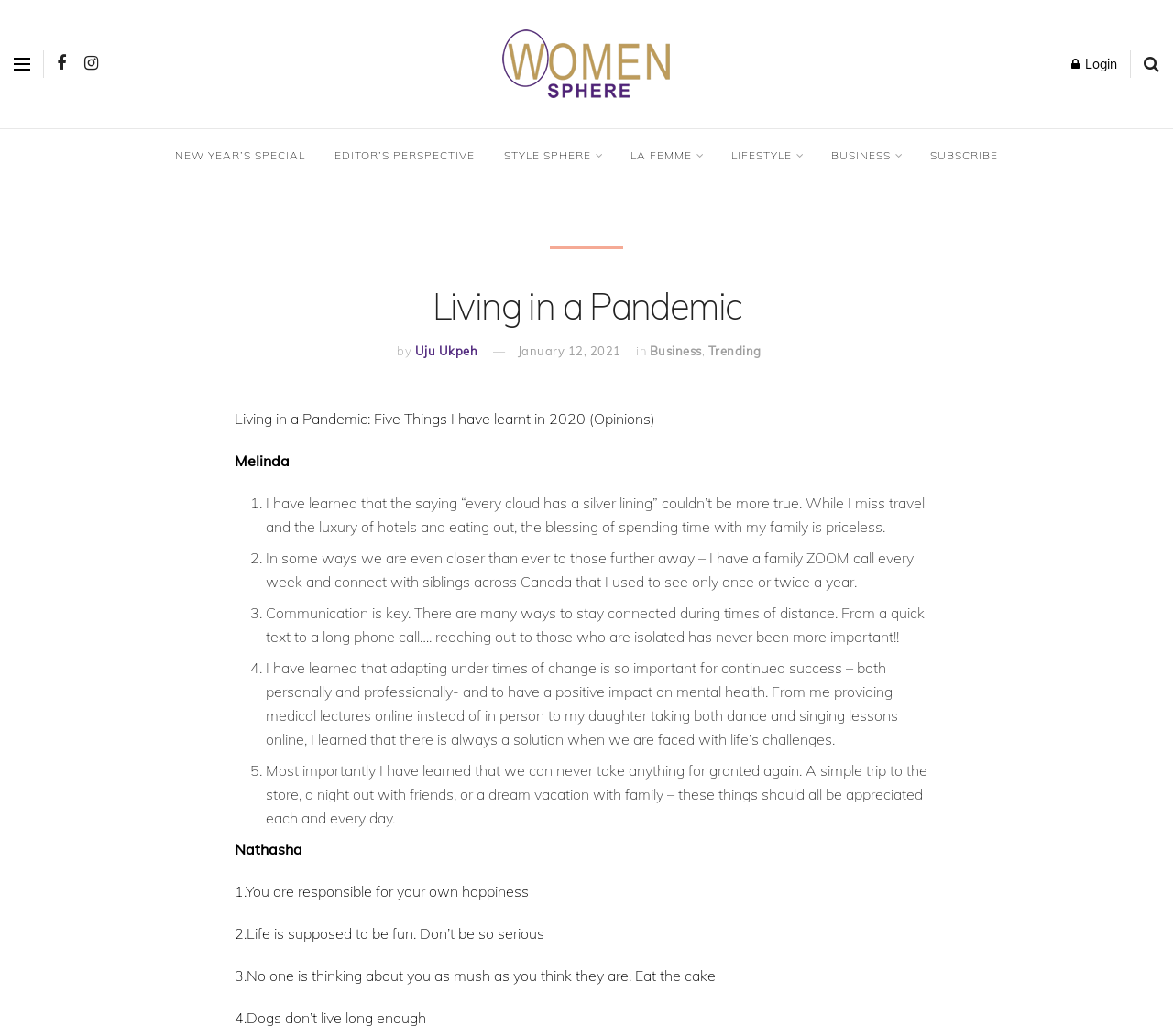Identify the bounding box coordinates of the section to be clicked to complete the task described by the following instruction: "Read the article by Uju Ukpeh". The coordinates should be four float numbers between 0 and 1, formatted as [left, top, right, bottom].

[0.354, 0.332, 0.407, 0.346]